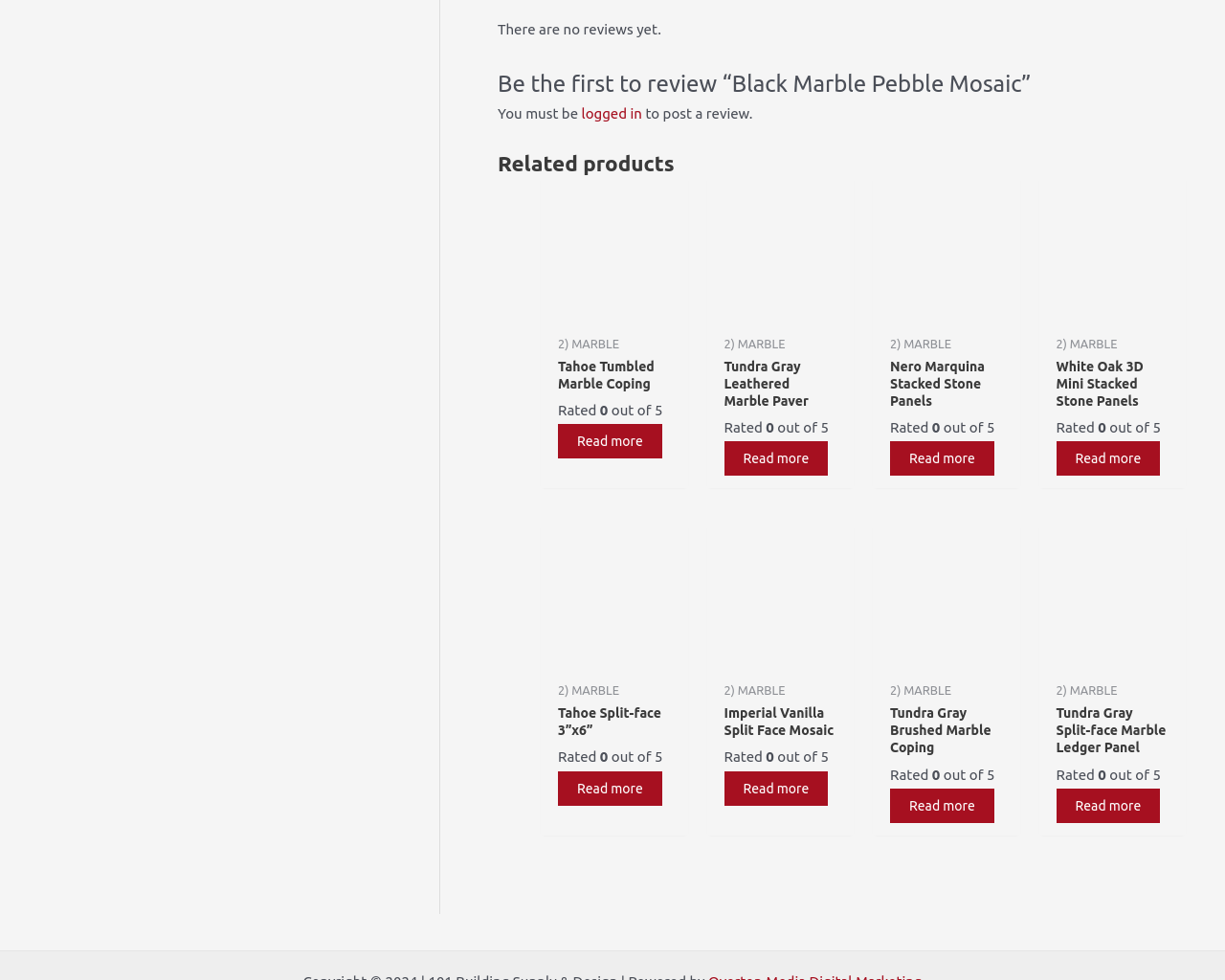Please determine the bounding box coordinates of the element to click on in order to accomplish the following task: "Check the rating of 'Nero Marquina Stacked Stone Panels'". Ensure the coordinates are four float numbers ranging from 0 to 1, i.e., [left, top, right, bottom].

[0.727, 0.432, 0.761, 0.449]